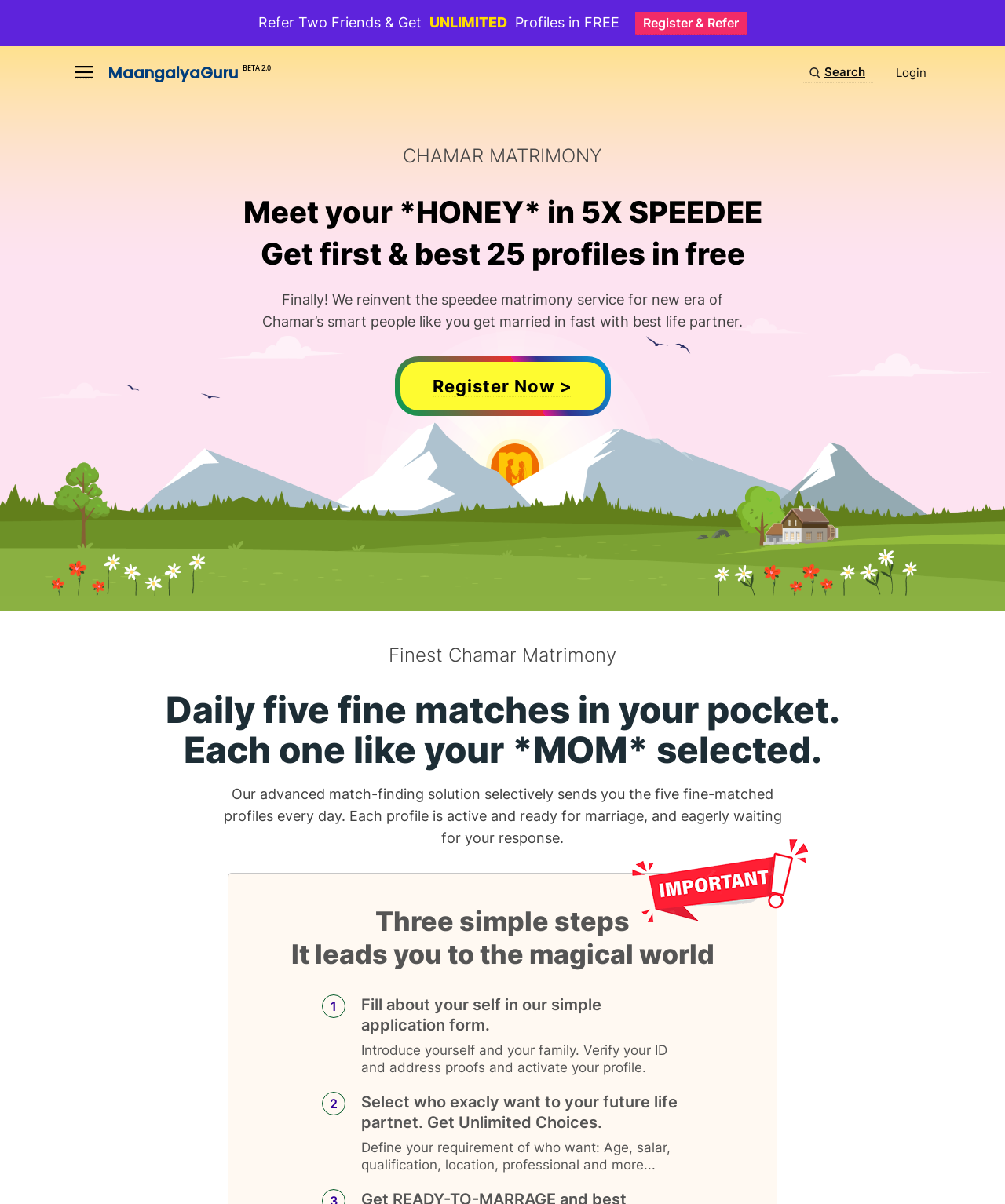Determine the bounding box coordinates in the format (top-left x, top-left y, bottom-right x, bottom-right y). Ensure all values are floating point numbers between 0 and 1. Identify the bounding box of the UI element described by: Register & Refer

[0.632, 0.01, 0.743, 0.029]